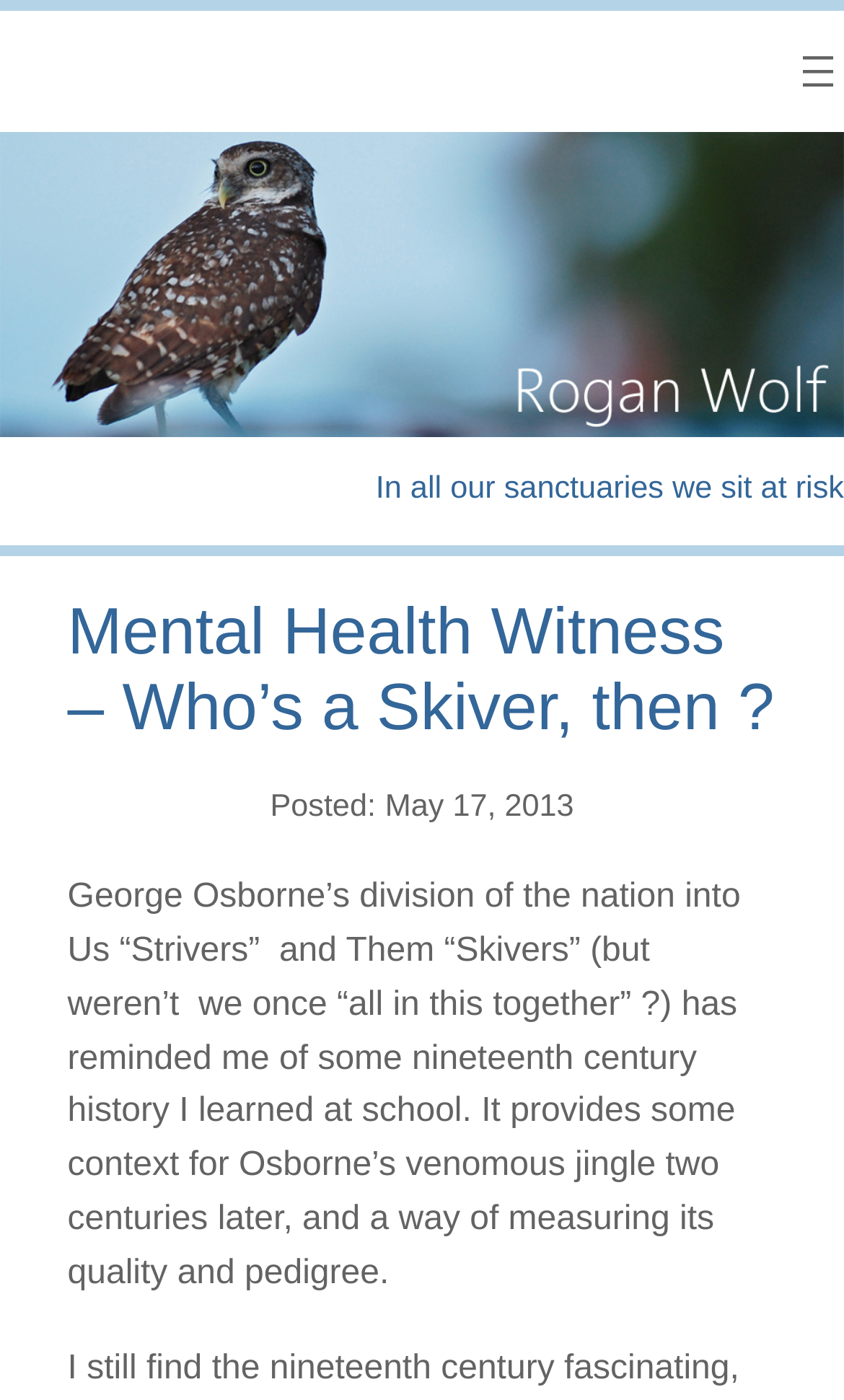Respond to the question below with a single word or phrase:
How many links are there in the webpage?

2